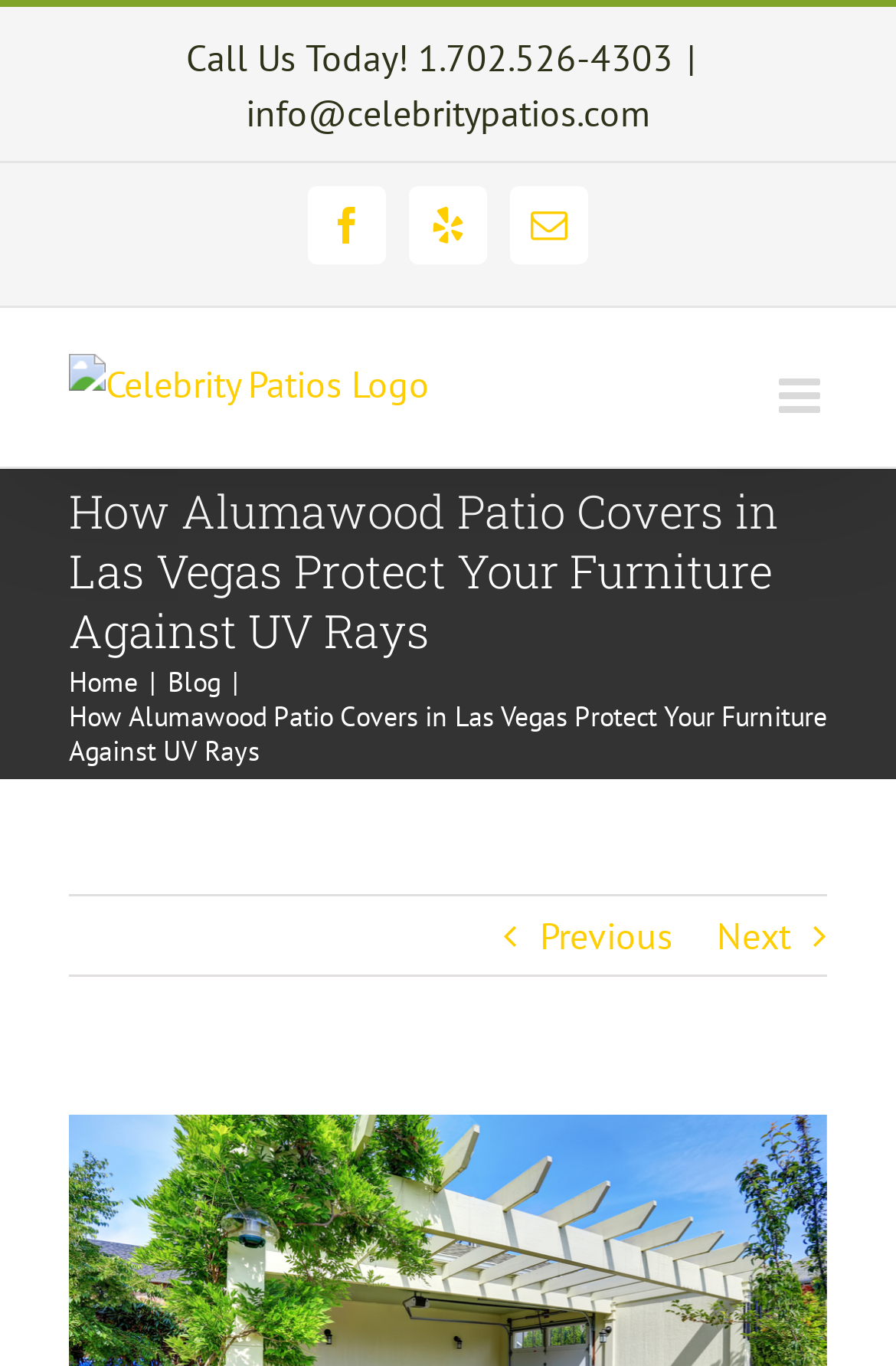Extract the bounding box coordinates for the described element: "Facebook". The coordinates should be represented as four float numbers between 0 and 1: [left, top, right, bottom].

[0.344, 0.137, 0.431, 0.194]